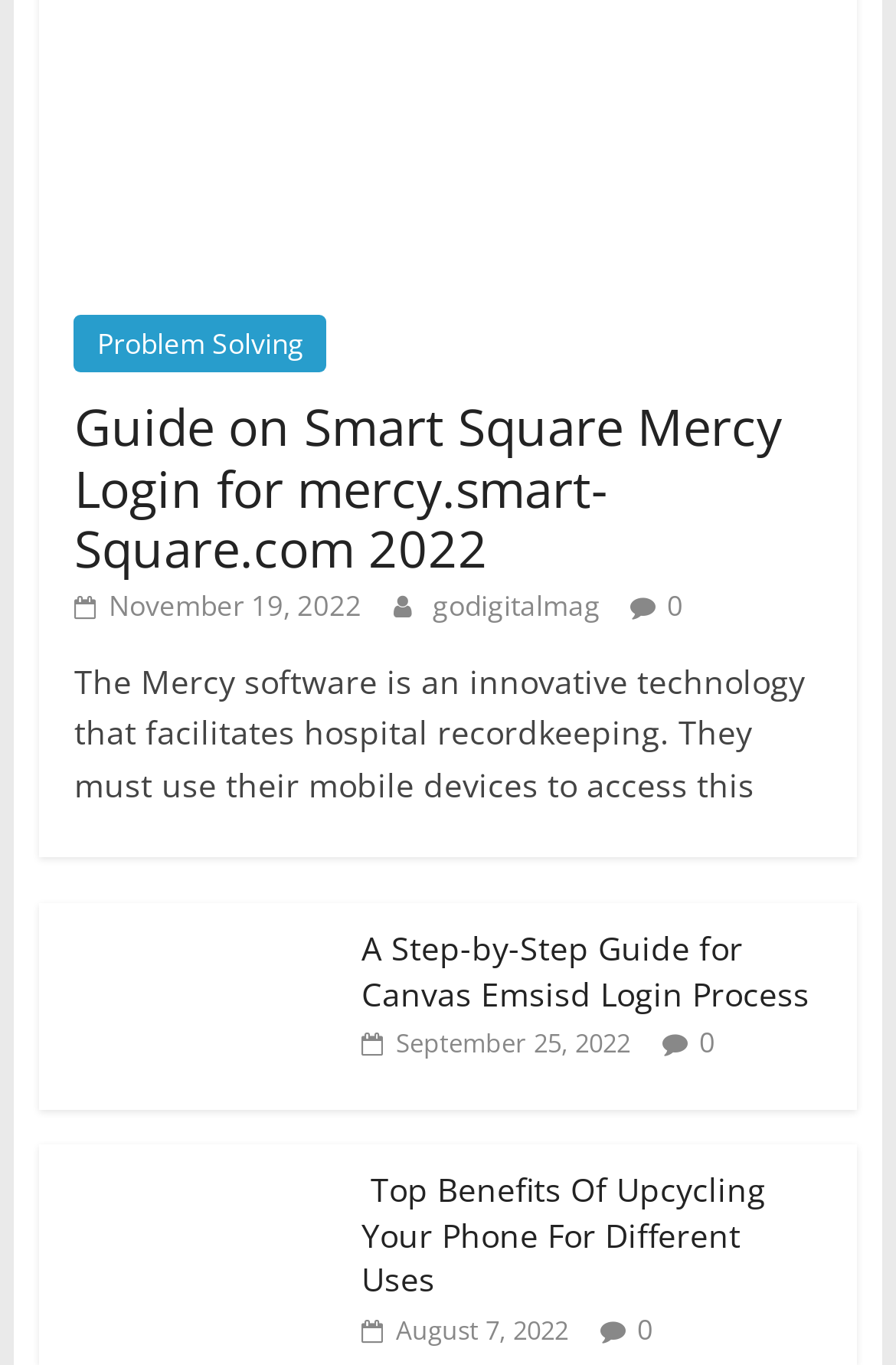Identify the bounding box coordinates of the clickable region necessary to fulfill the following instruction: "Check the post dated 'November 19, 2022'". The bounding box coordinates should be four float numbers between 0 and 1, i.e., [left, top, right, bottom].

[0.083, 0.429, 0.403, 0.457]